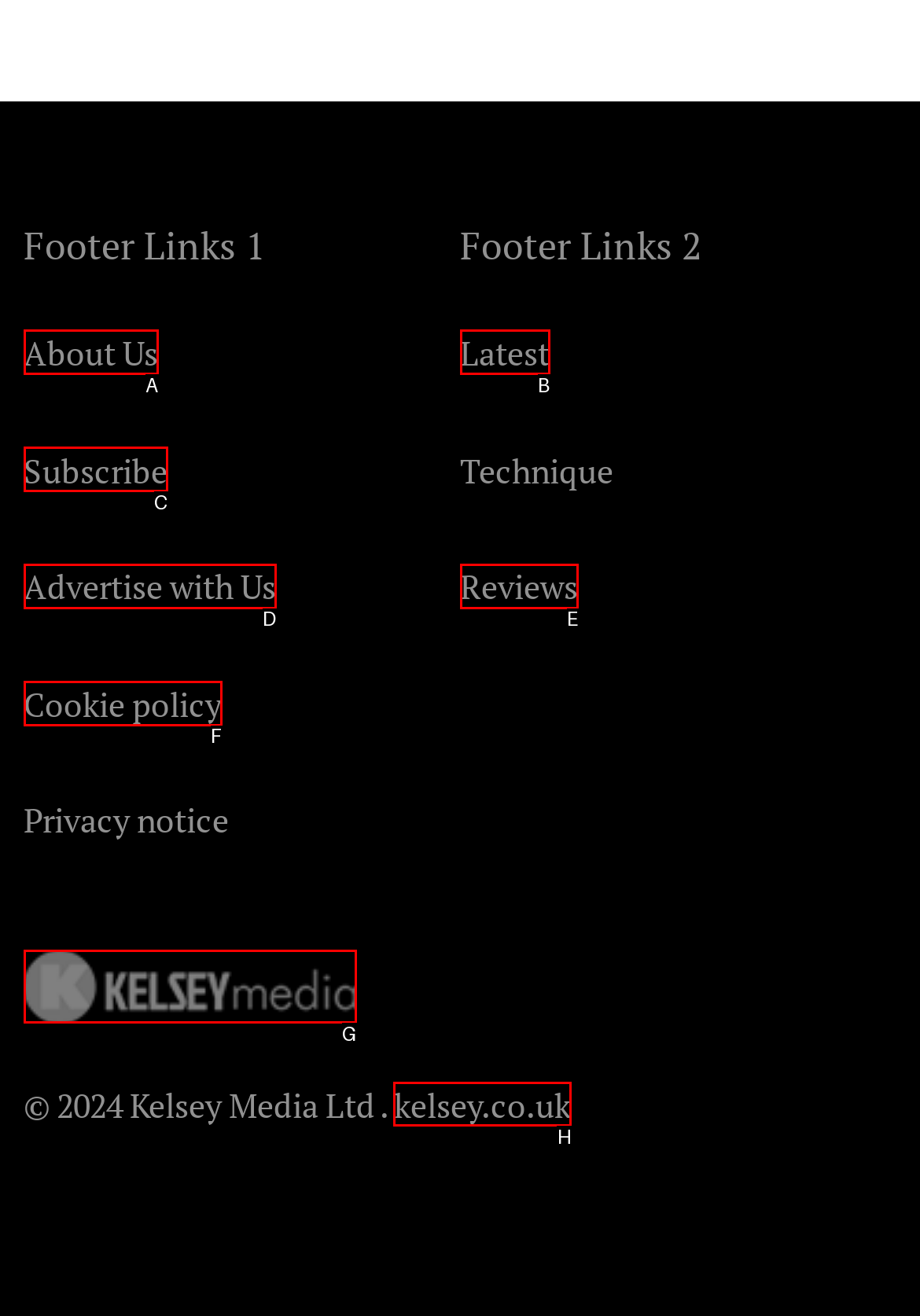Choose the HTML element you need to click to achieve the following task: Visit Kelsey Media website
Respond with the letter of the selected option from the given choices directly.

H